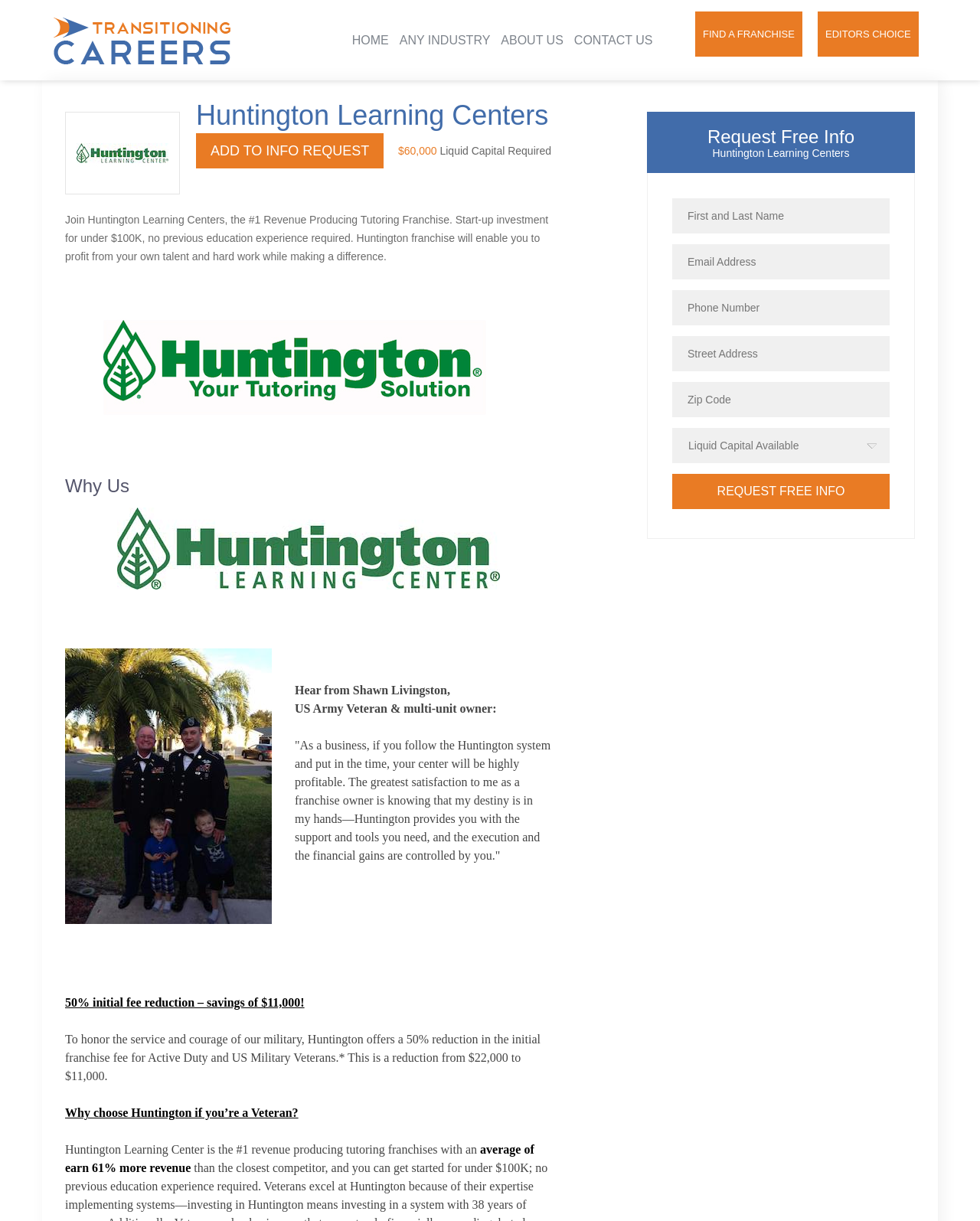What is the benefit of being a US Military Veteran when franchising with Huntington?
Using the image provided, answer with just one word or phrase.

50% initial fee reduction